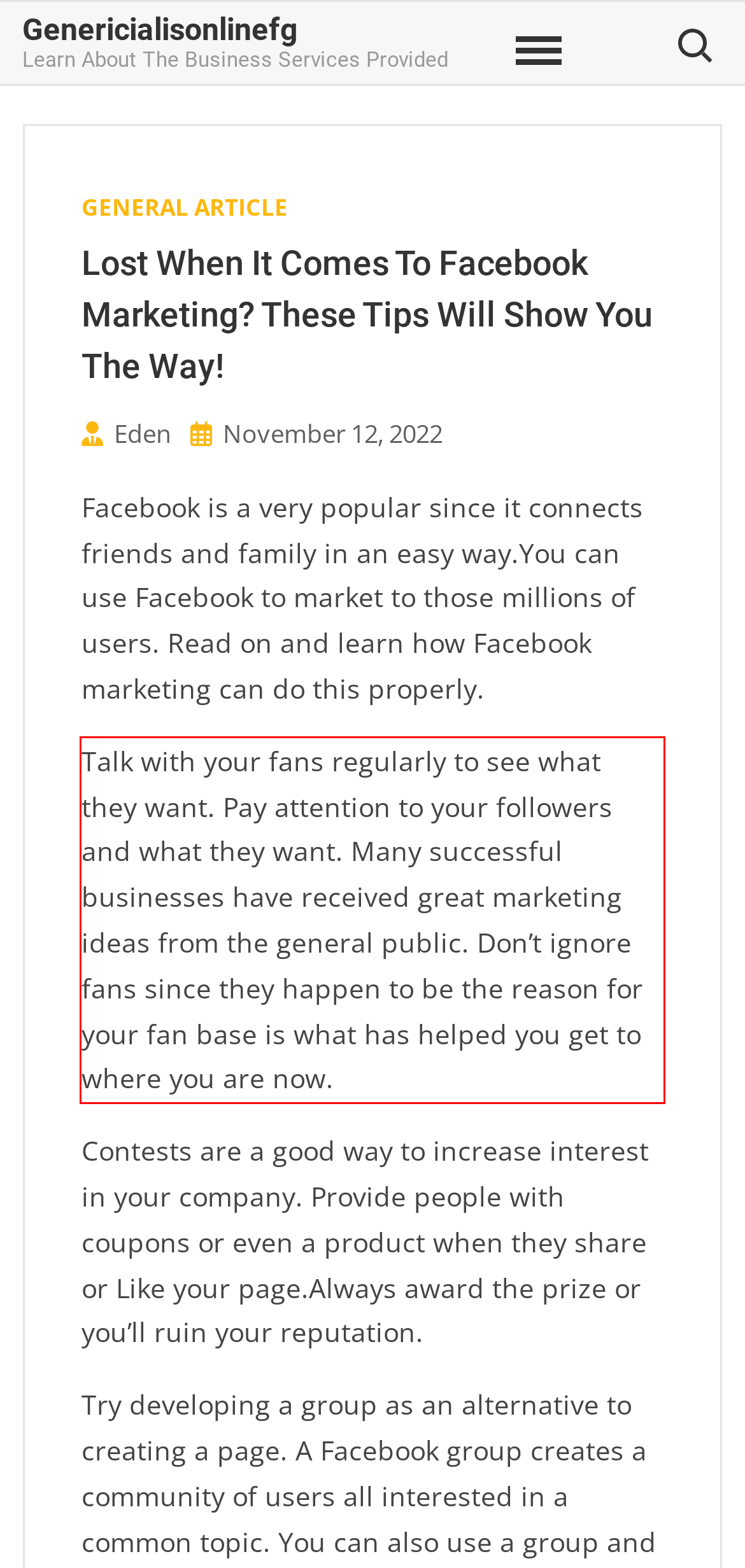Identify the text within the red bounding box on the webpage screenshot and generate the extracted text content.

Talk with your fans regularly to see what they want. Pay attention to your followers and what they want. Many successful businesses have received great marketing ideas from the general public. Don’t ignore fans since they happen to be the reason for your fan base is what has helped you get to where you are now.